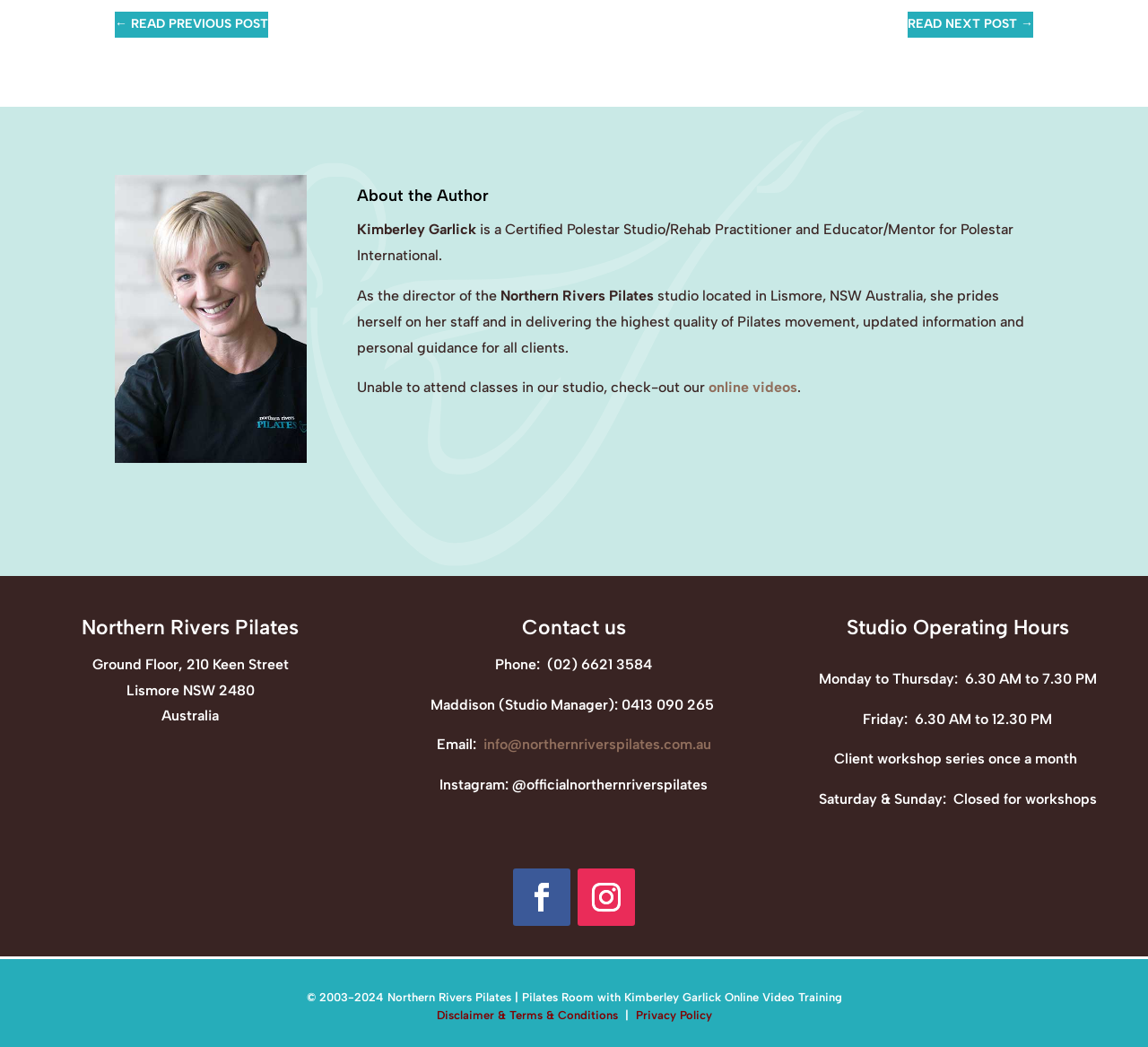Provide the bounding box coordinates of the section that needs to be clicked to accomplish the following instruction: "Read previous post."

[0.1, 0.011, 0.234, 0.036]